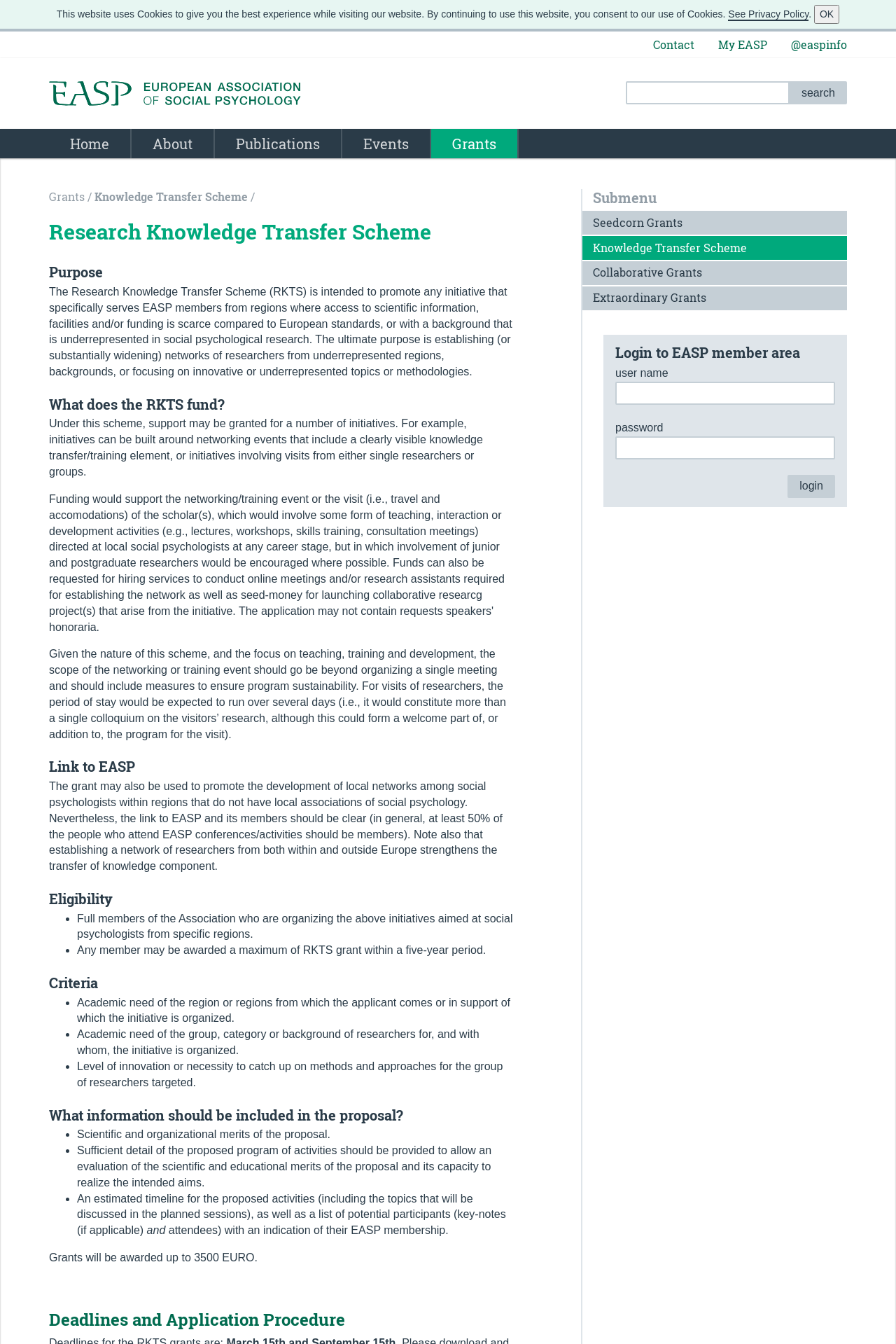What type of events can be funded under this scheme?
Based on the screenshot, provide a one-word or short-phrase response.

Networking events and visits